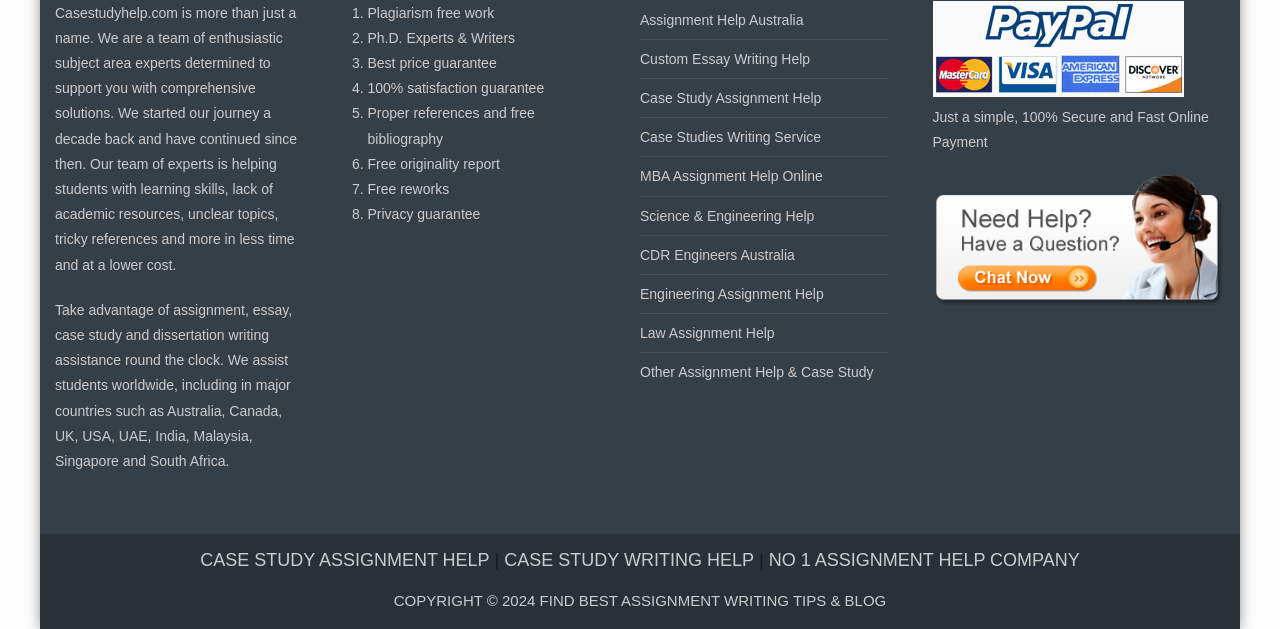What is the payment method accepted by Casestudyhelp.com?
From the details in the image, answer the question comprehensively.

The webpage mentions that Casestudyhelp.com accepts online payment, which is described as simple, 100% secure, and fast.